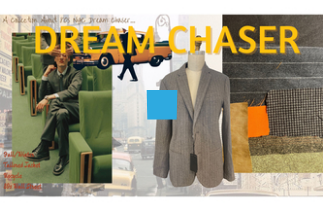Answer briefly with one word or phrase:
What is the purpose of the orange car in the image?

Reflecting a sense of motion